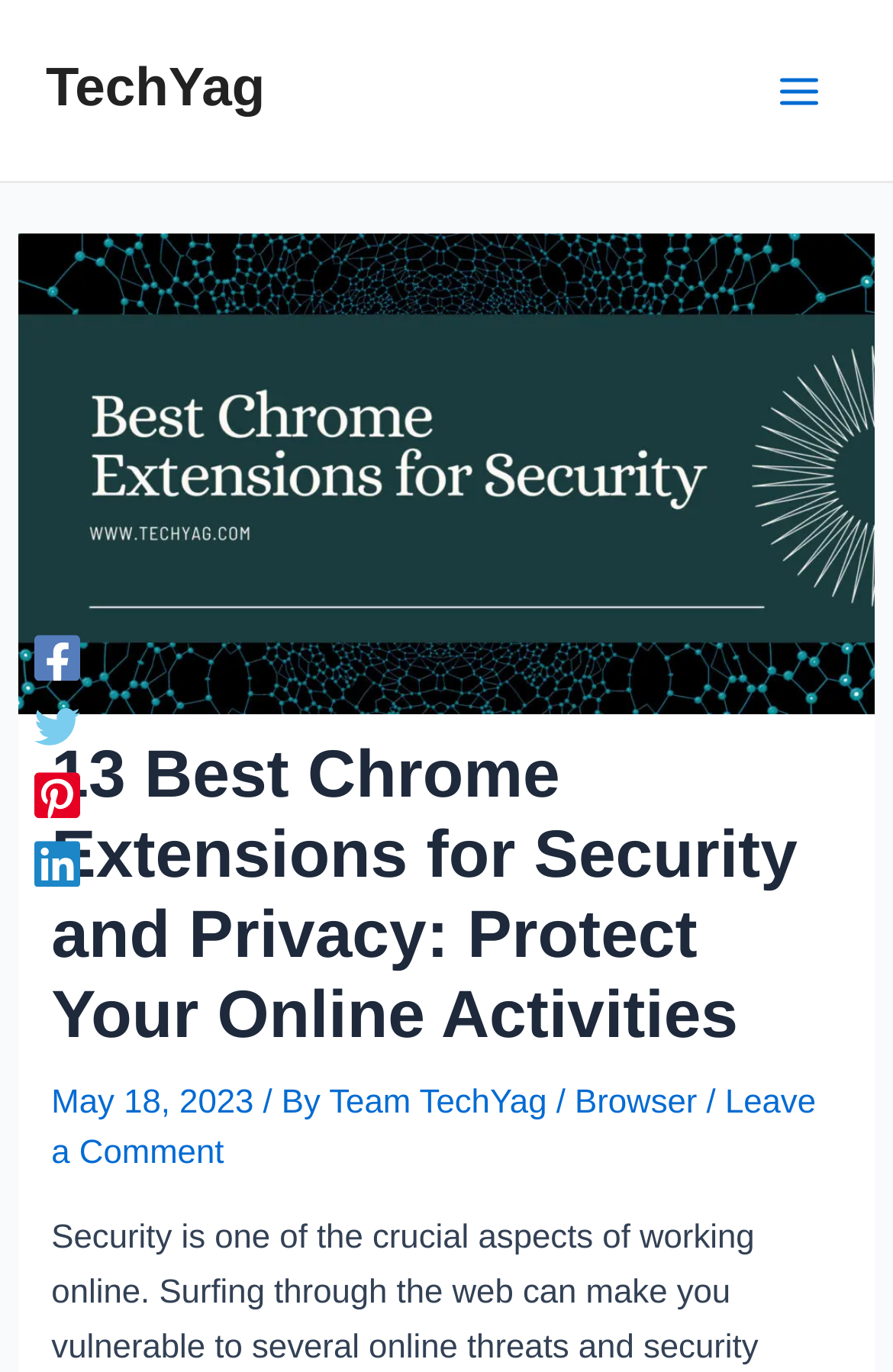What is the date of the article?
Using the image, respond with a single word or phrase.

May 18, 2023